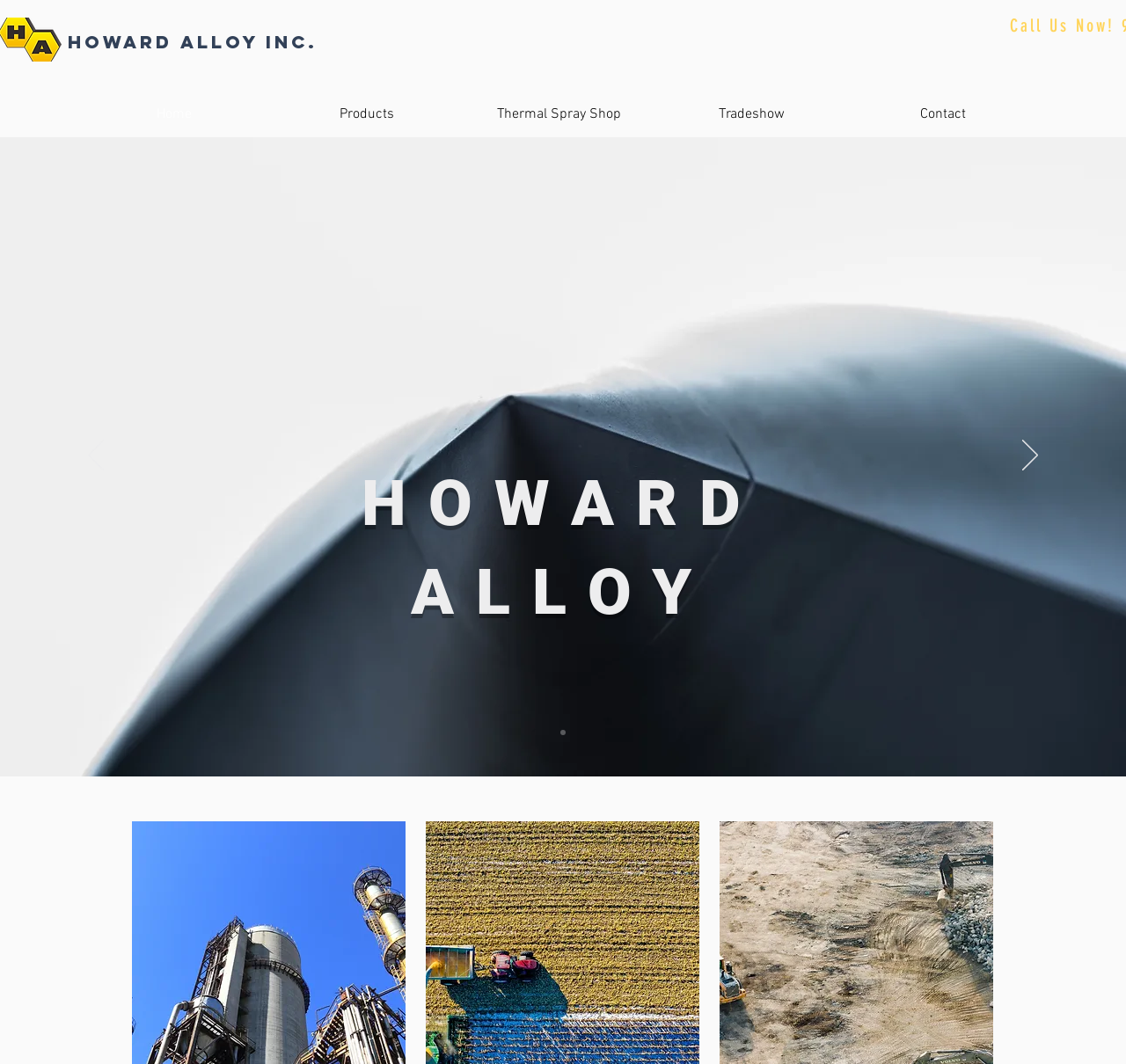Specify the bounding box coordinates (top-left x, top-left y, bottom-right x, bottom-right y) of the UI element in the screenshot that matches this description: HOWARD ALLOY INC.

[0.06, 0.017, 0.523, 0.063]